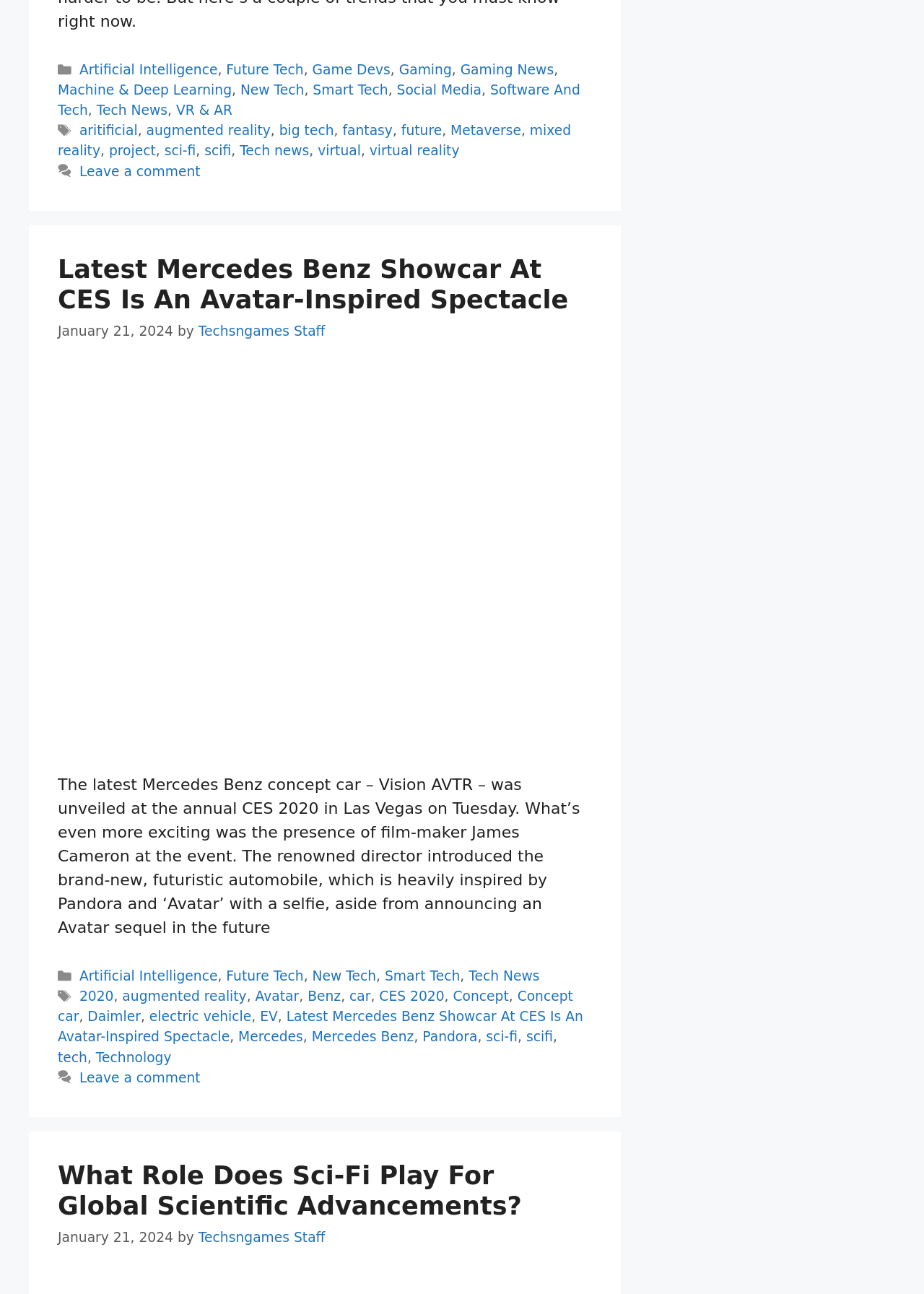Please find the bounding box coordinates of the element that you should click to achieve the following instruction: "Click on the 'Latest Mercedes Benz Showcar At CES Is An Avatar-Inspired Spectacle' link". The coordinates should be presented as four float numbers between 0 and 1: [left, top, right, bottom].

[0.062, 0.197, 0.615, 0.243]